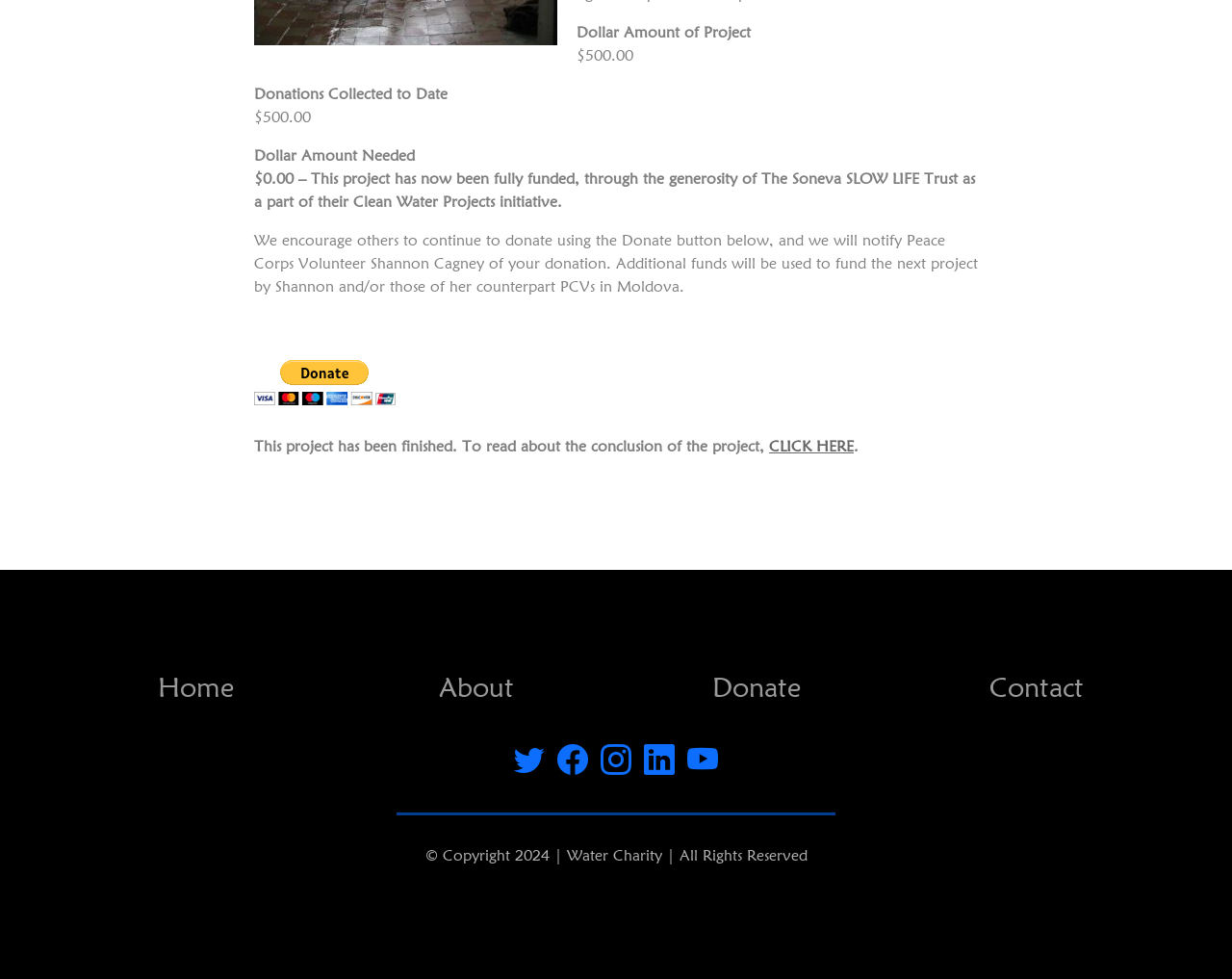Provide a one-word or one-phrase answer to the question:
What are the social media links available at the bottom of the page?

Five links